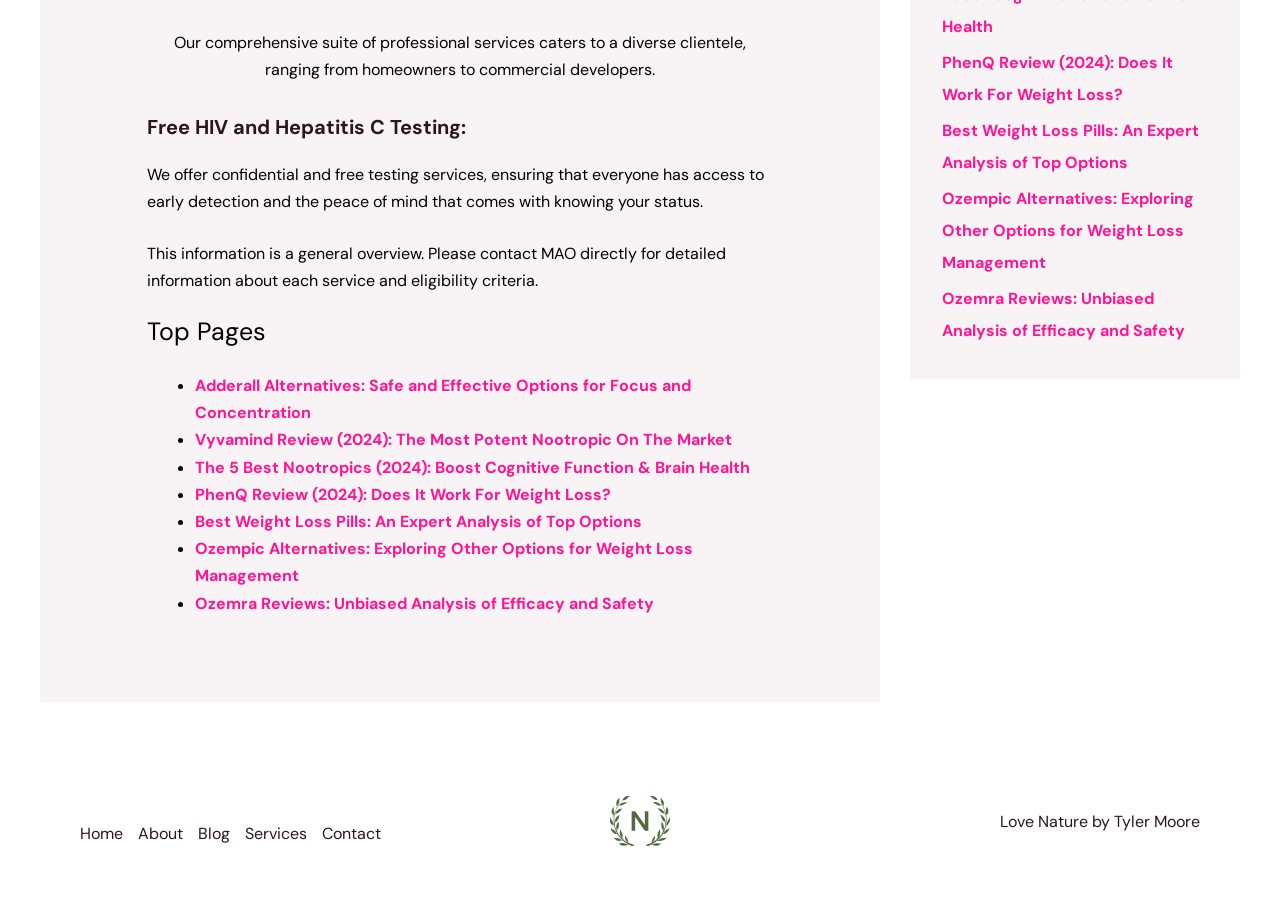Carefully examine the image and provide an in-depth answer to the question: What is the name of the person associated with the website?

The webpage has a footer section with the text 'Love Nature by Tyler Moore', suggesting that Tyler Moore is the person associated with the website or its content.